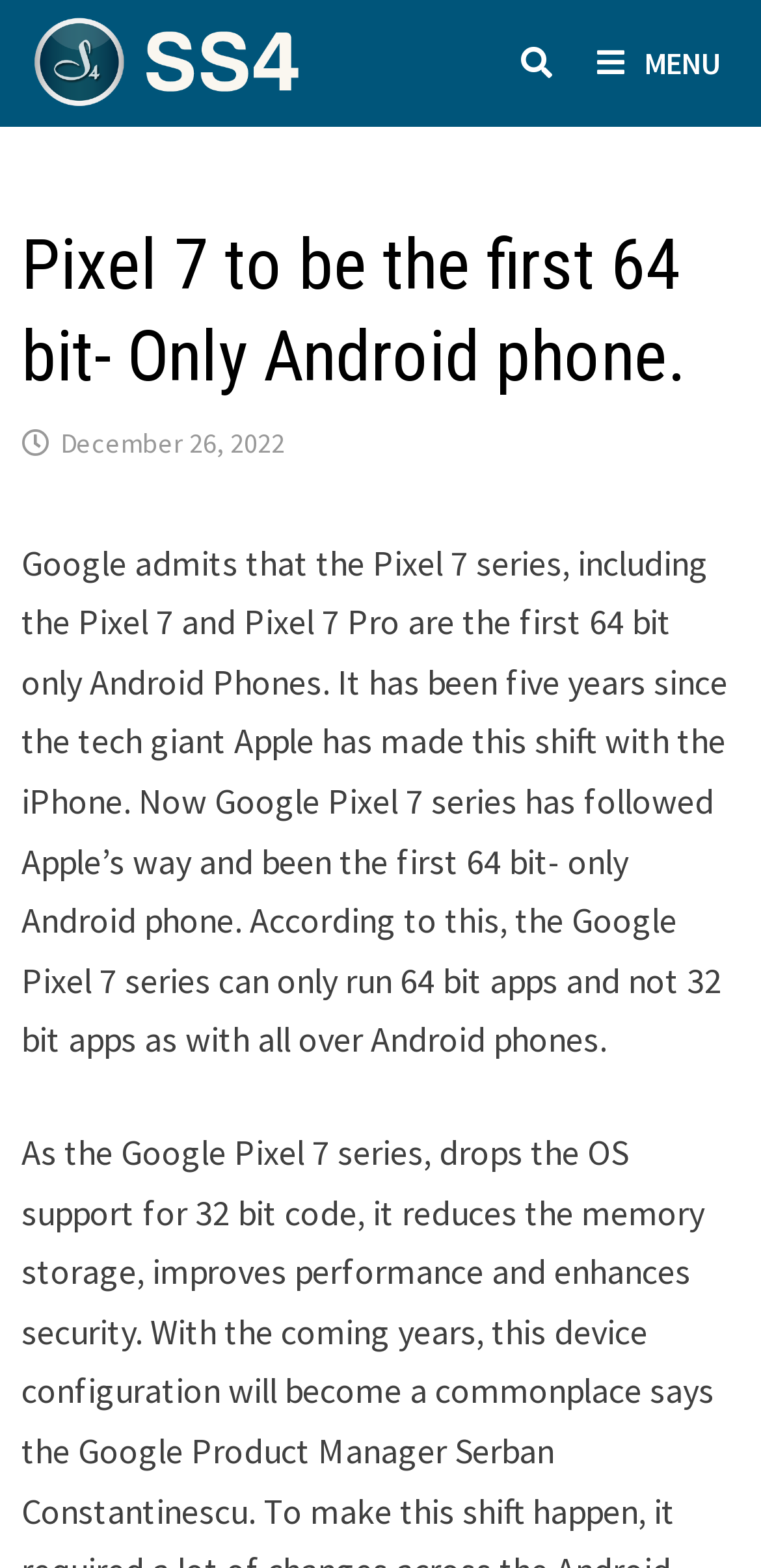What is the difference between the Google Pixel 7 series and other Android phones?
Provide an in-depth and detailed answer to the question.

The article highlights that the Google Pixel 7 series is different from other Android phones in that it can only run 64-bit apps and not 32-bit apps, whereas other Android phones can run both. This information is obtained from the StaticText element with the text 'According to this, the Google Pixel 7 series can only run 64 bit apps and not 32 bit apps as with all over Android phones.'